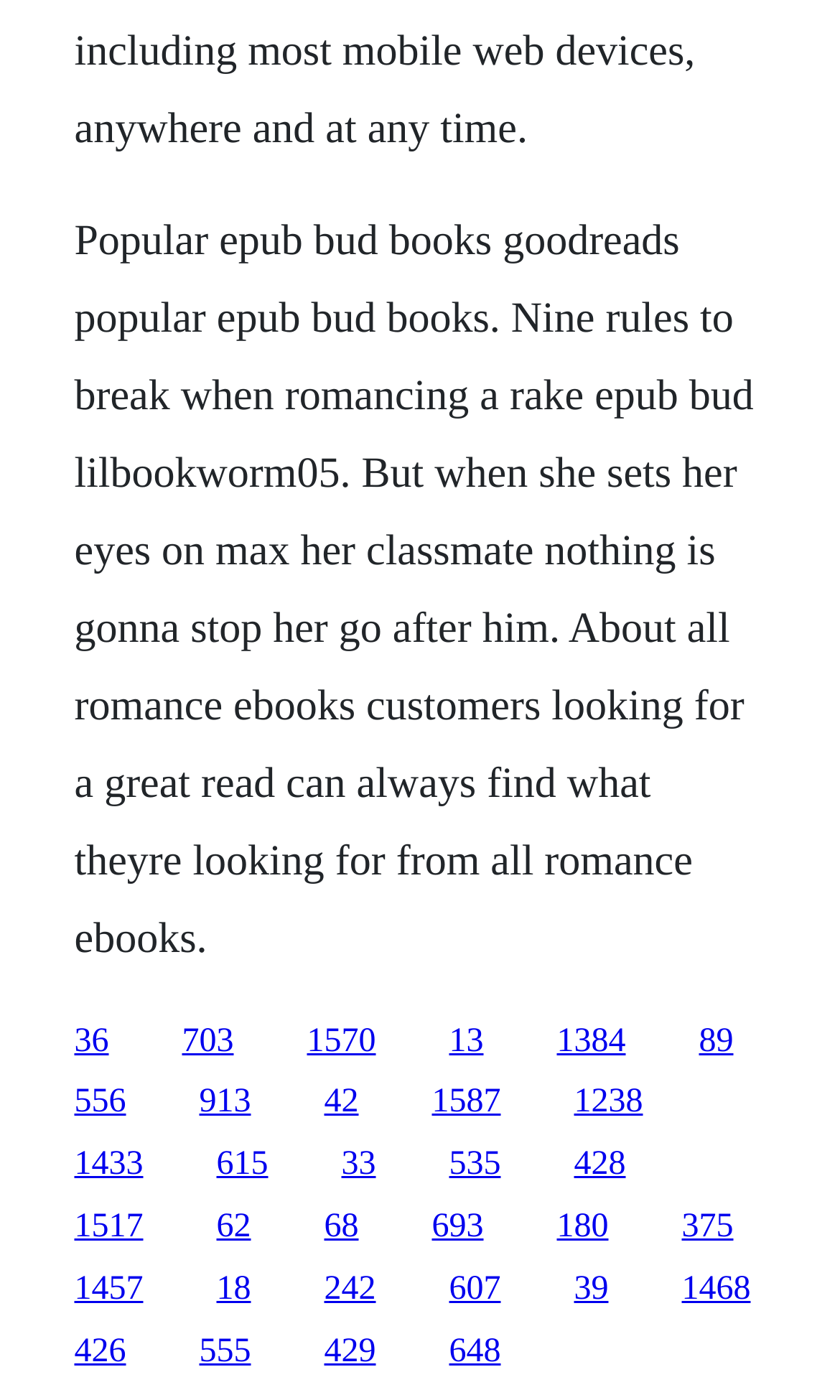Give a succinct answer to this question in a single word or phrase: 
How many rows of links are there on this webpage?

5